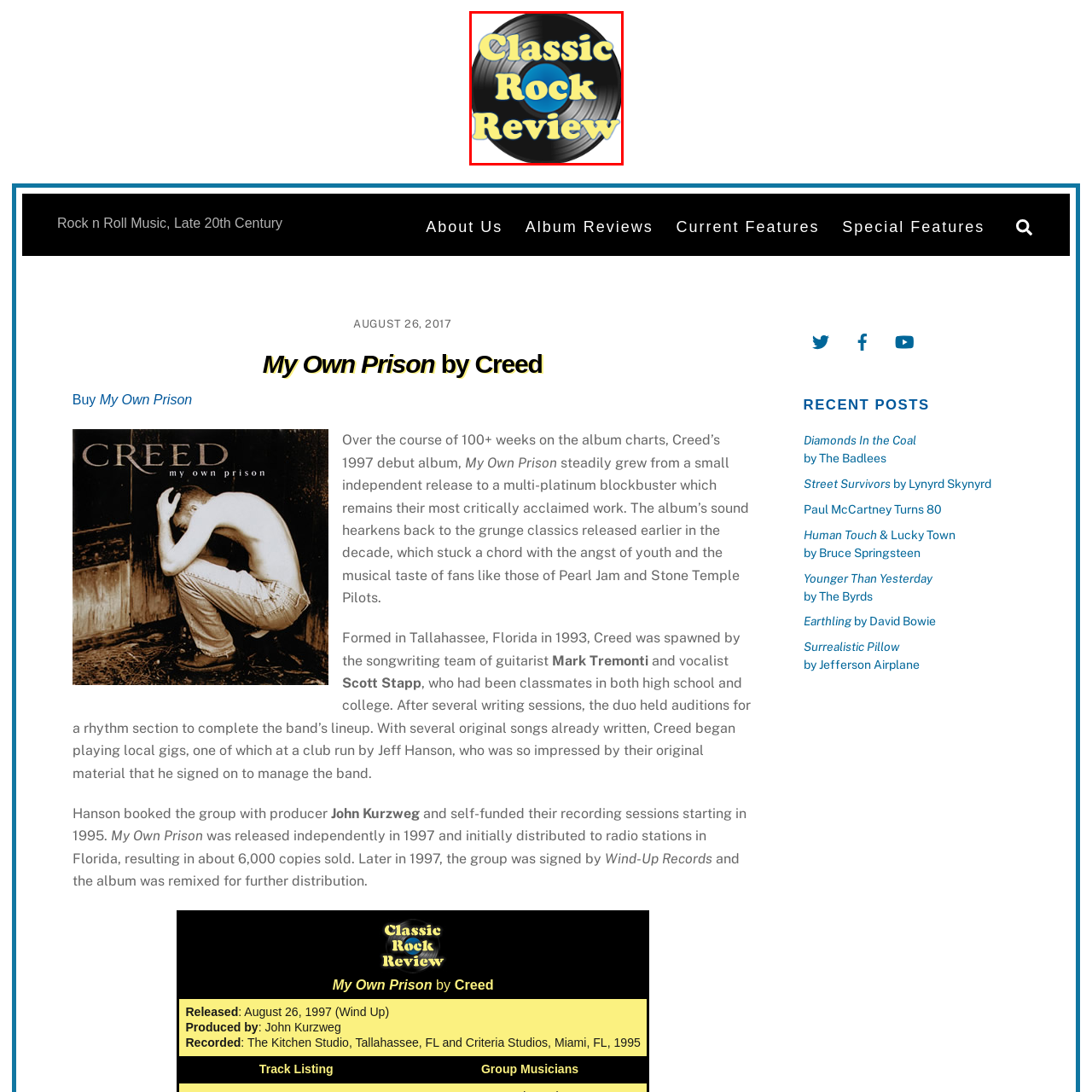Please look at the image highlighted by the red box, What type of music does the site focus on?
 Provide your answer using a single word or phrase.

classic rock